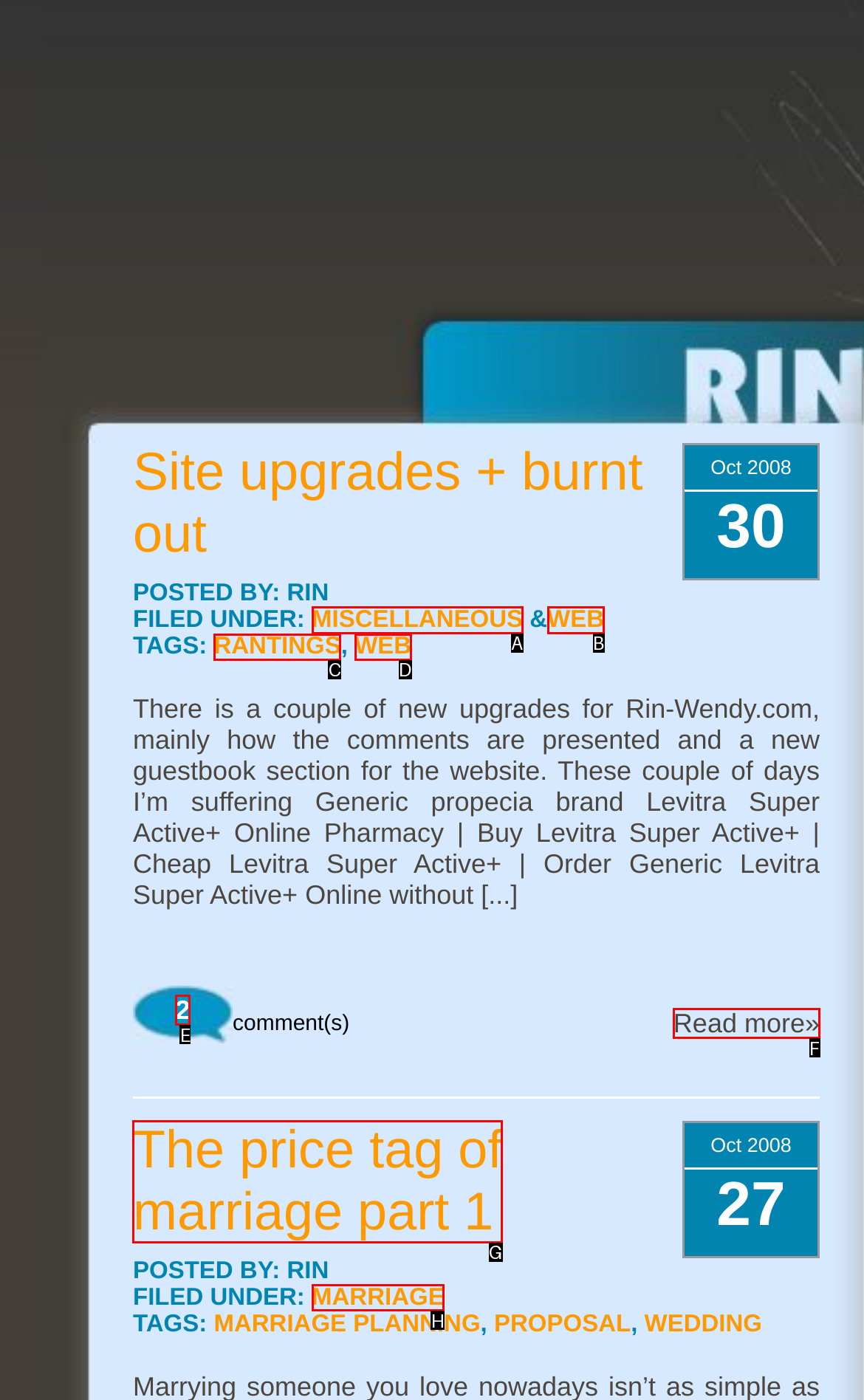Choose the letter of the option that needs to be clicked to perform the task: Access September 2022. Answer with the letter.

None